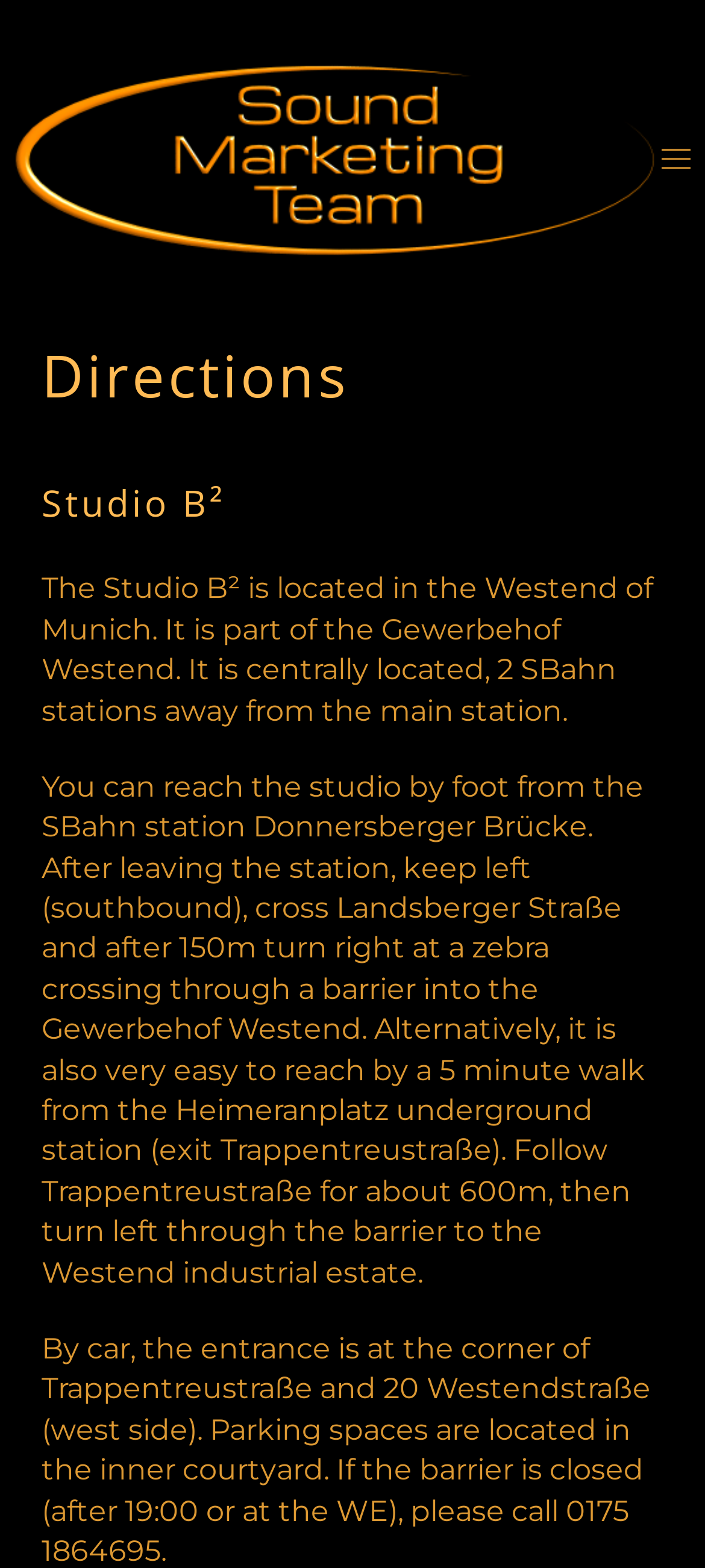Calculate the bounding box coordinates of the UI element given the description: "Toggle menu".

[0.938, 0.093, 0.979, 0.115]